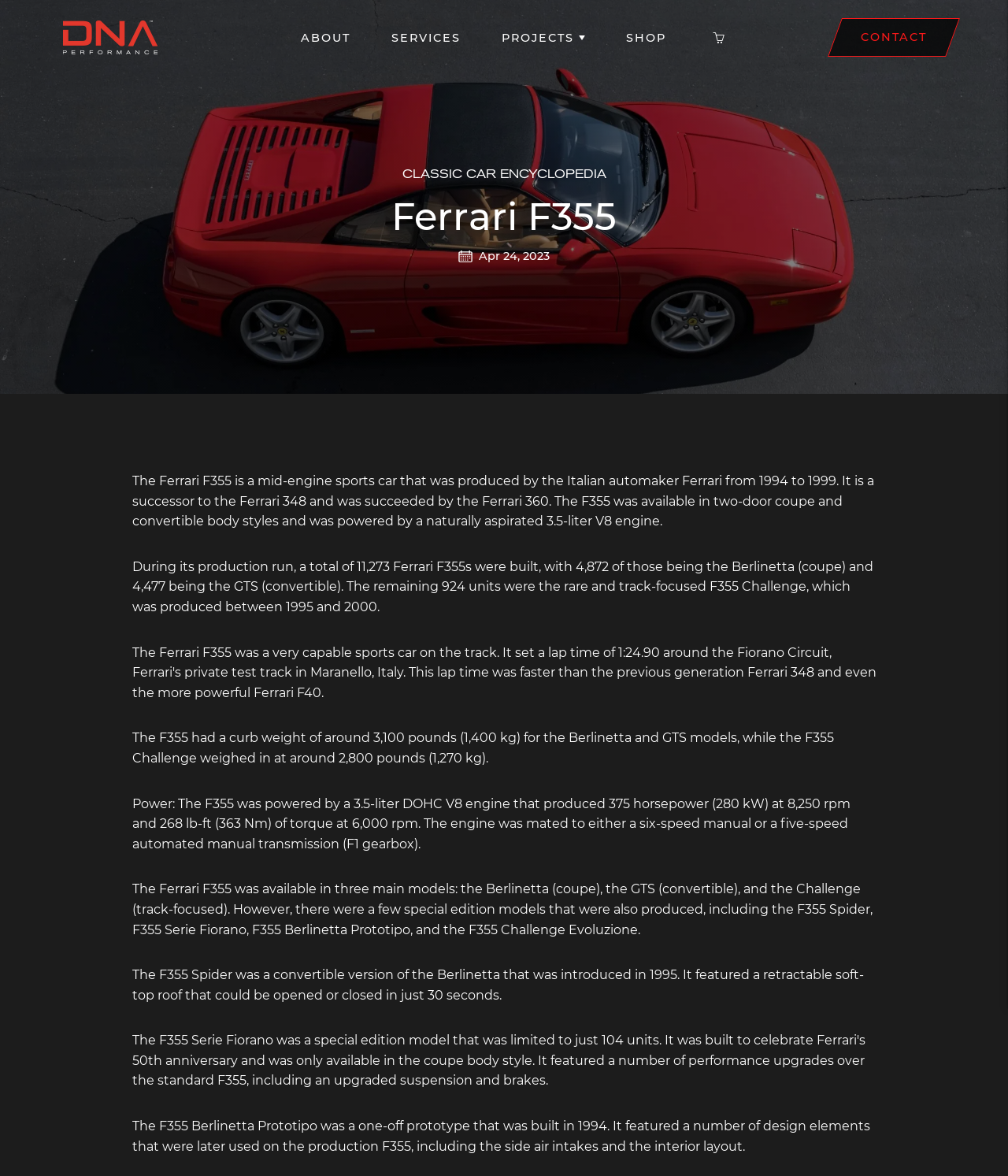How many Ferrari F355s were built in total?
Answer the question with a thorough and detailed explanation.

I found the answer by reading the text in the webpage, specifically the sentence 'During its production run, a total of 11,273 Ferrari F355s were built...' which provides the total number of Ferrari F355s built.